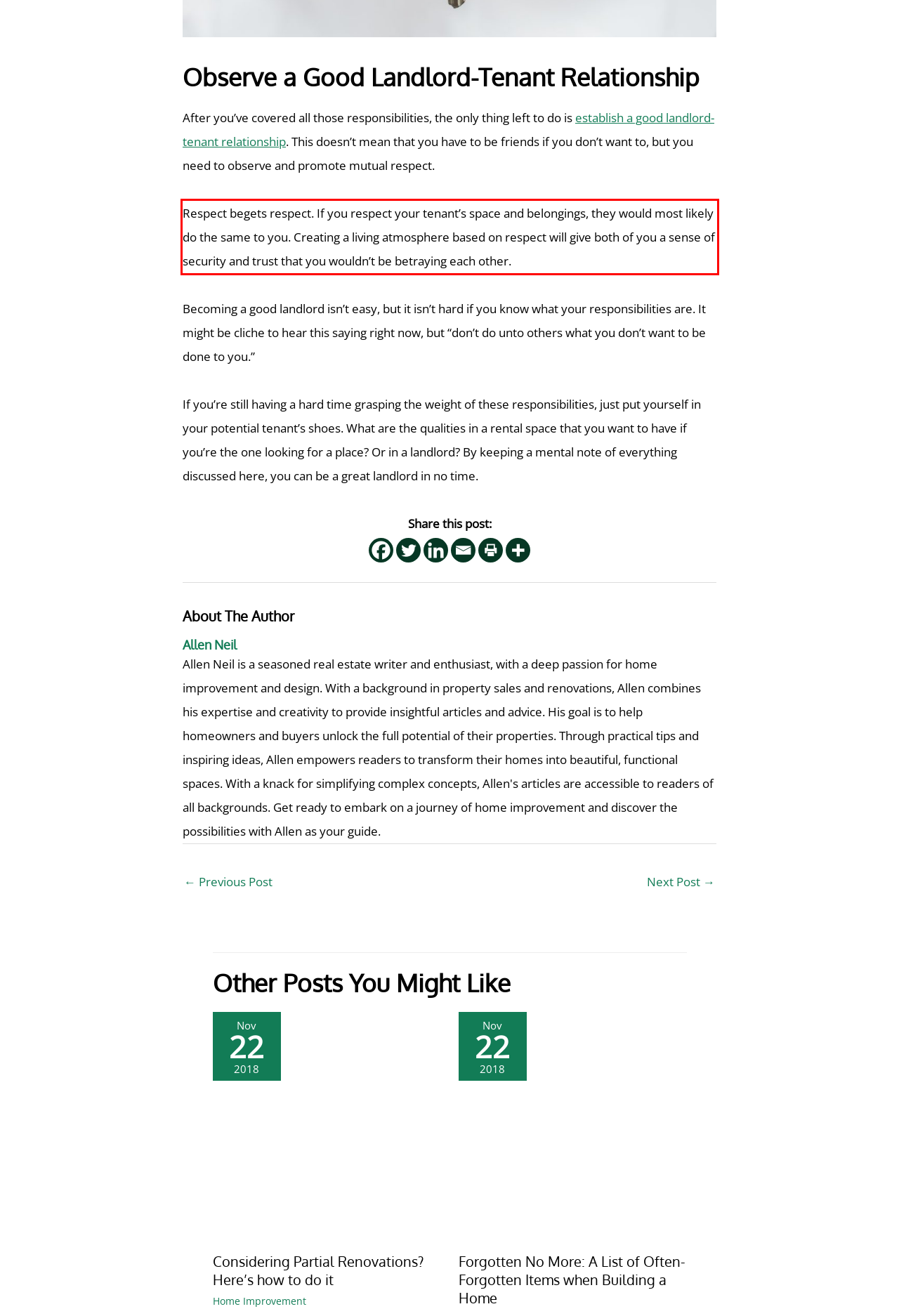There is a screenshot of a webpage with a red bounding box around a UI element. Please use OCR to extract the text within the red bounding box.

Respect begets respect. If you respect your tenant’s space and belongings, they would most likely do the same to you. Creating a living atmosphere based on respect will give both of you a sense of security and trust that you wouldn’t be betraying each other.